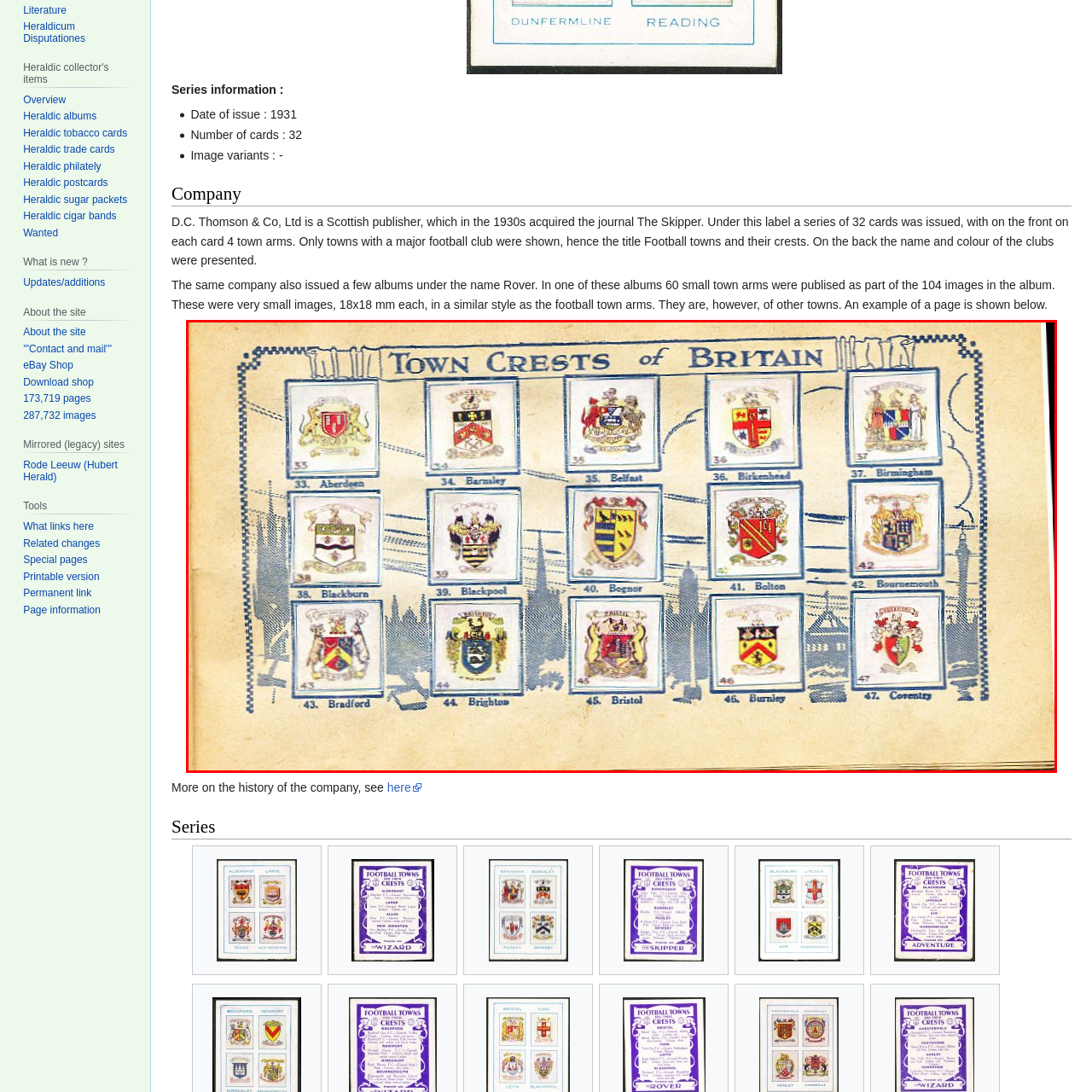Inspect the part framed by the grey rectangle, What is the likely inspiration for the background? 
Reply with a single word or phrase.

Industrial or urban themes